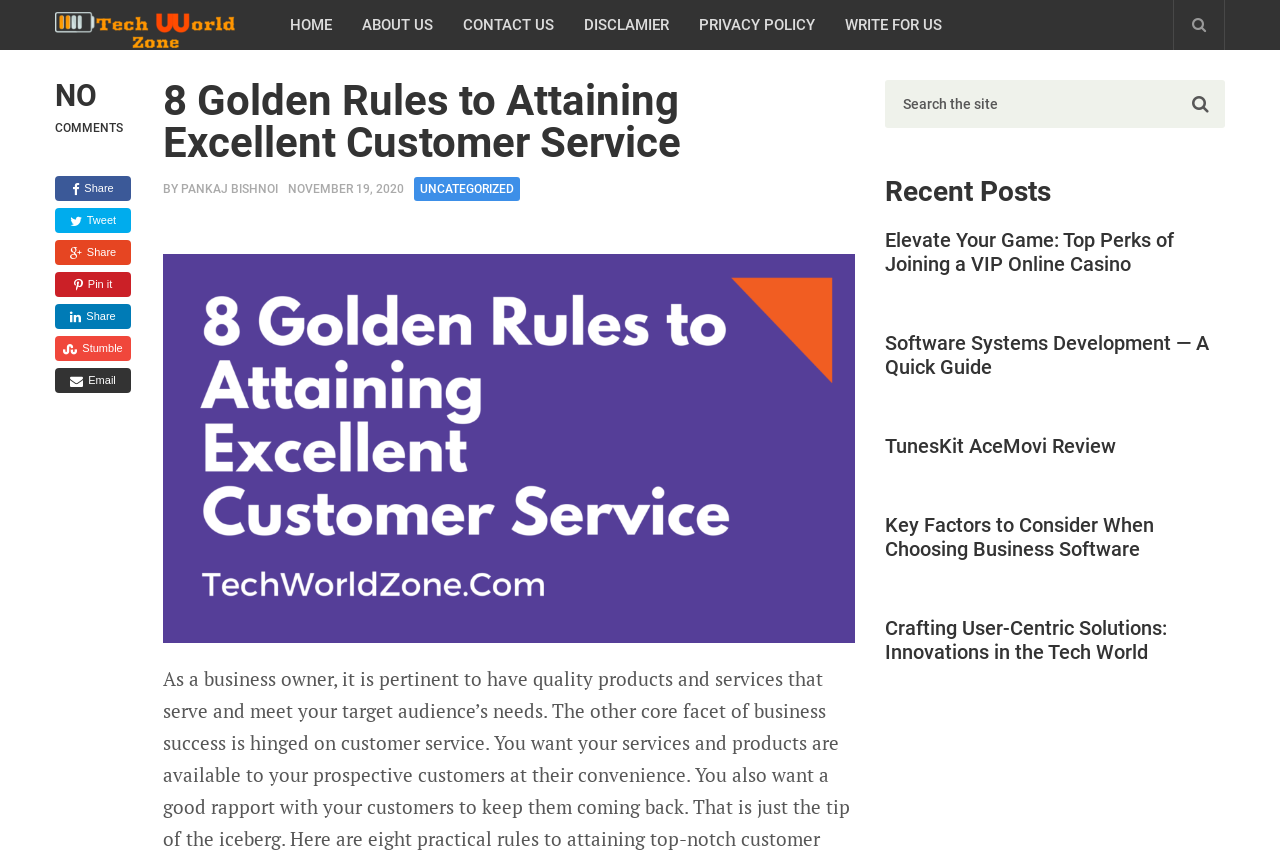Identify the bounding box coordinates of the clickable region to carry out the given instruction: "Click on the HOME link".

[0.215, 0.0, 0.271, 0.058]